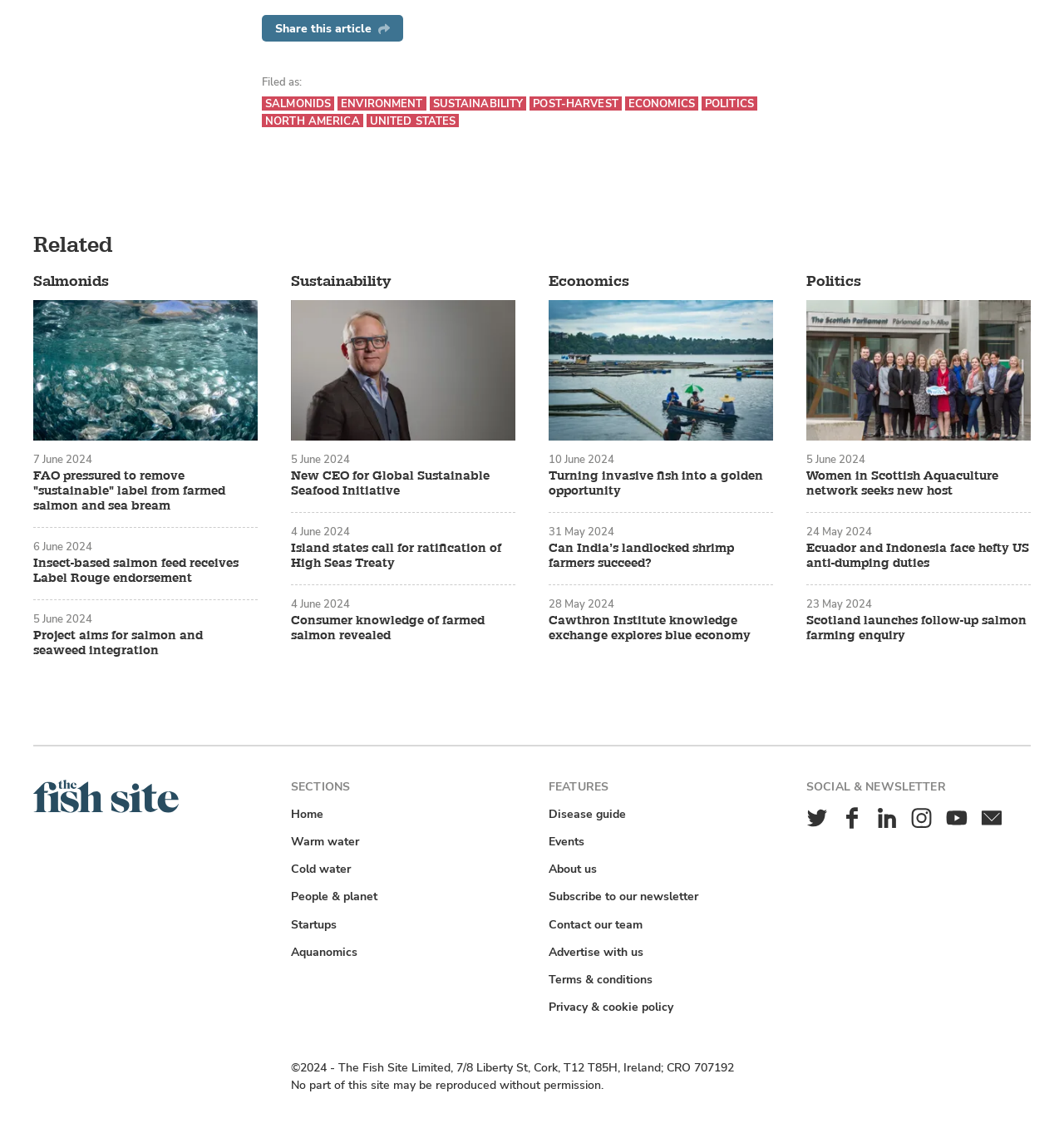How many links are present in the footer section?
Look at the image and respond with a single word or a short phrase.

1